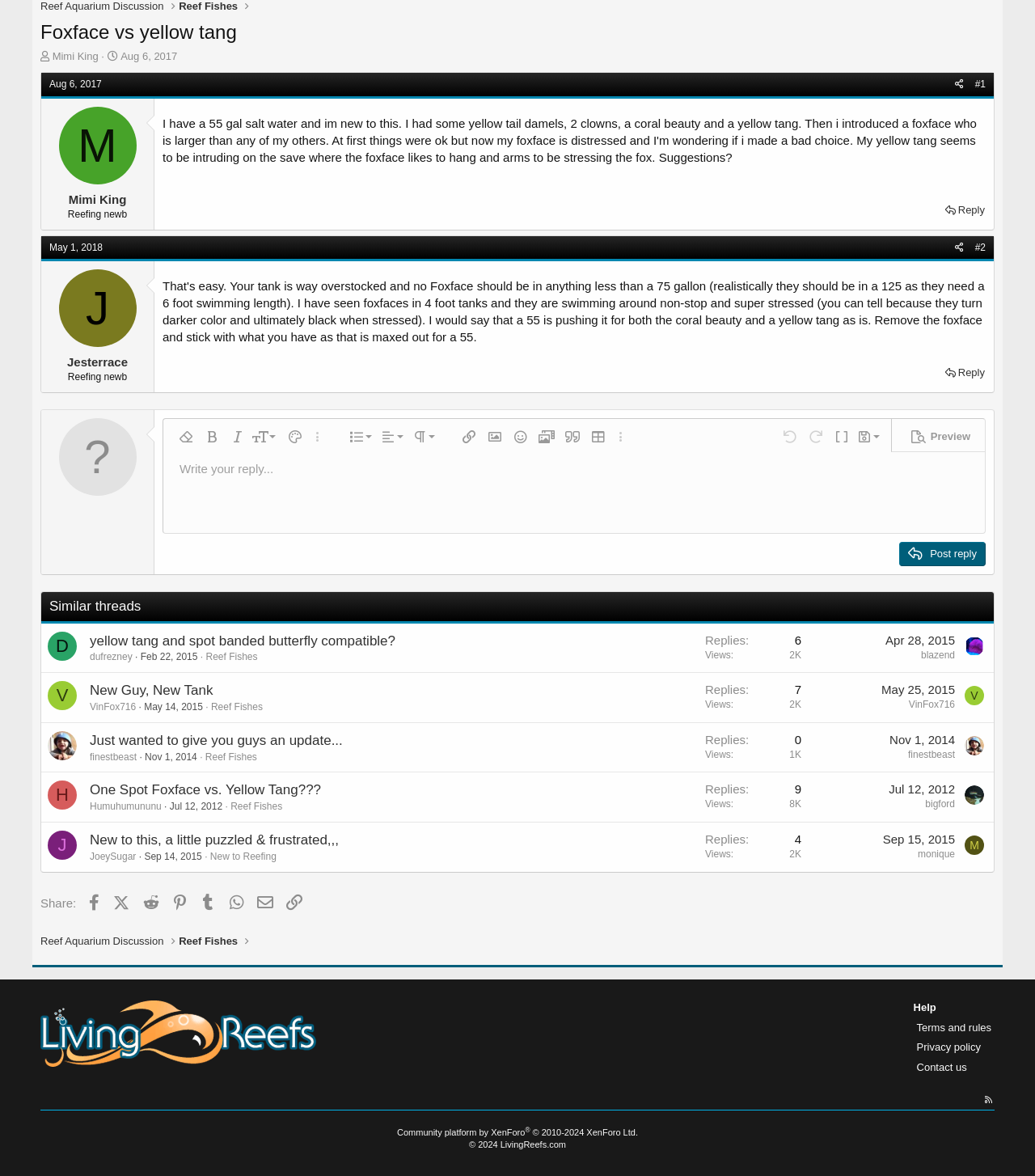Locate and provide the bounding box coordinates for the HTML element that matches this description: "Verdana".

[0.189, 0.534, 0.314, 0.555]